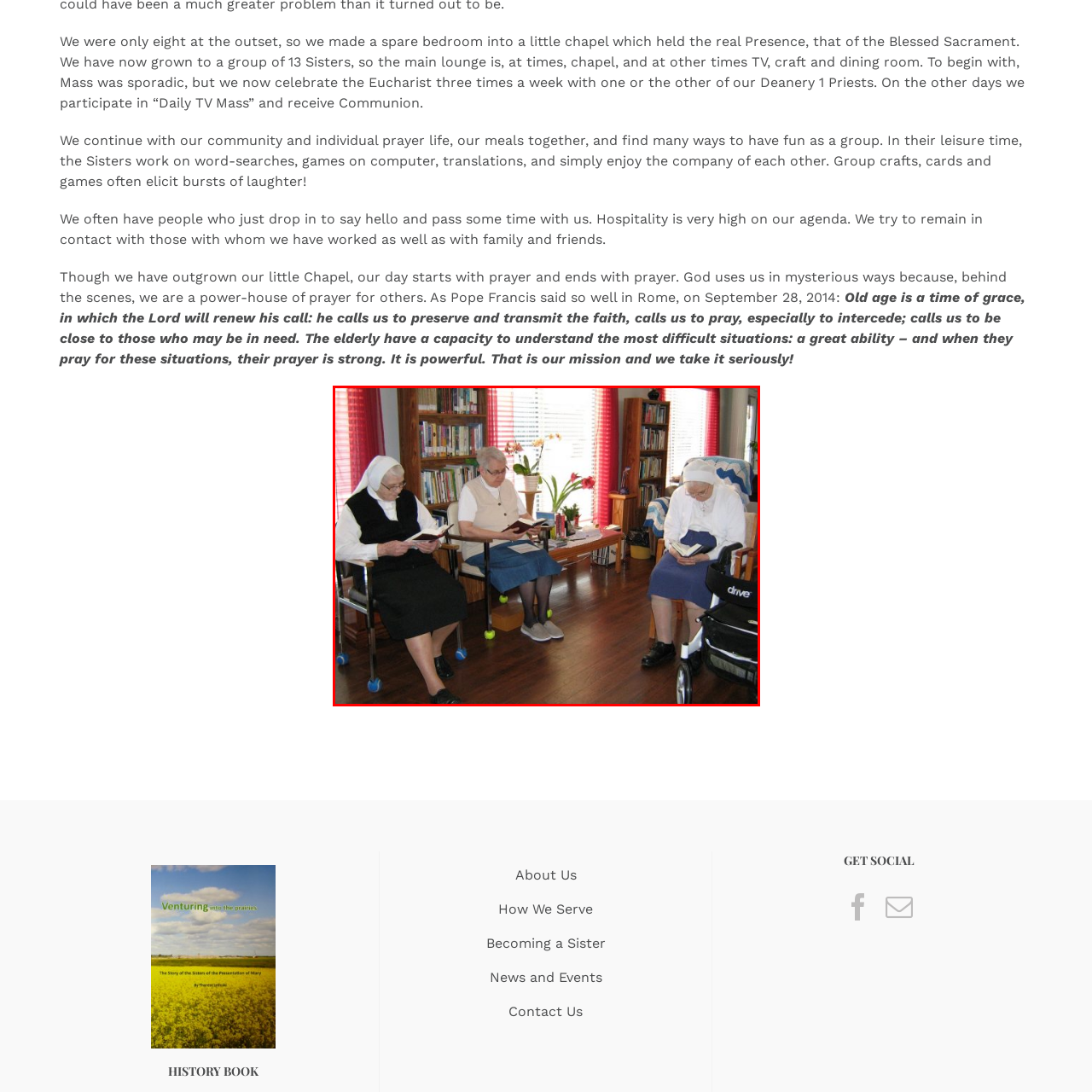Create a thorough description of the image portion outlined in red.

In a warm and inviting space, three Sisters are engaged in quiet prayer and reflection, each holding a book of prayers. The scene captures a moment of communal devotion, showcasing their commitment to spiritual life amidst a backdrop filled with natural light streaming through large windows adorned with red curtains. 

The setting is cozy, featuring wooden furniture and a bookshelf filled with books that suggest a rich intellectual and spiritual life. One Sister, wearing a traditional black habit, sits in a wheelchair, emphasizing the inclusive and supportive environment fostered among the group. Another Sister, dressed in a simple white blouse and a blue skirt, focuses intently on her reading. The third Sister, with glasses and short hair, is also absorbed in her book, highlighting the shared practice of faith and prayer that strengthens their bond as a community.

This image reflects the essence of their daily lives, where prayer, fellowship, and support for one another play a vital role. It encapsulates their commitment to intercessory prayer and spiritual support, resonating with a atmosphere of peace and purpose.